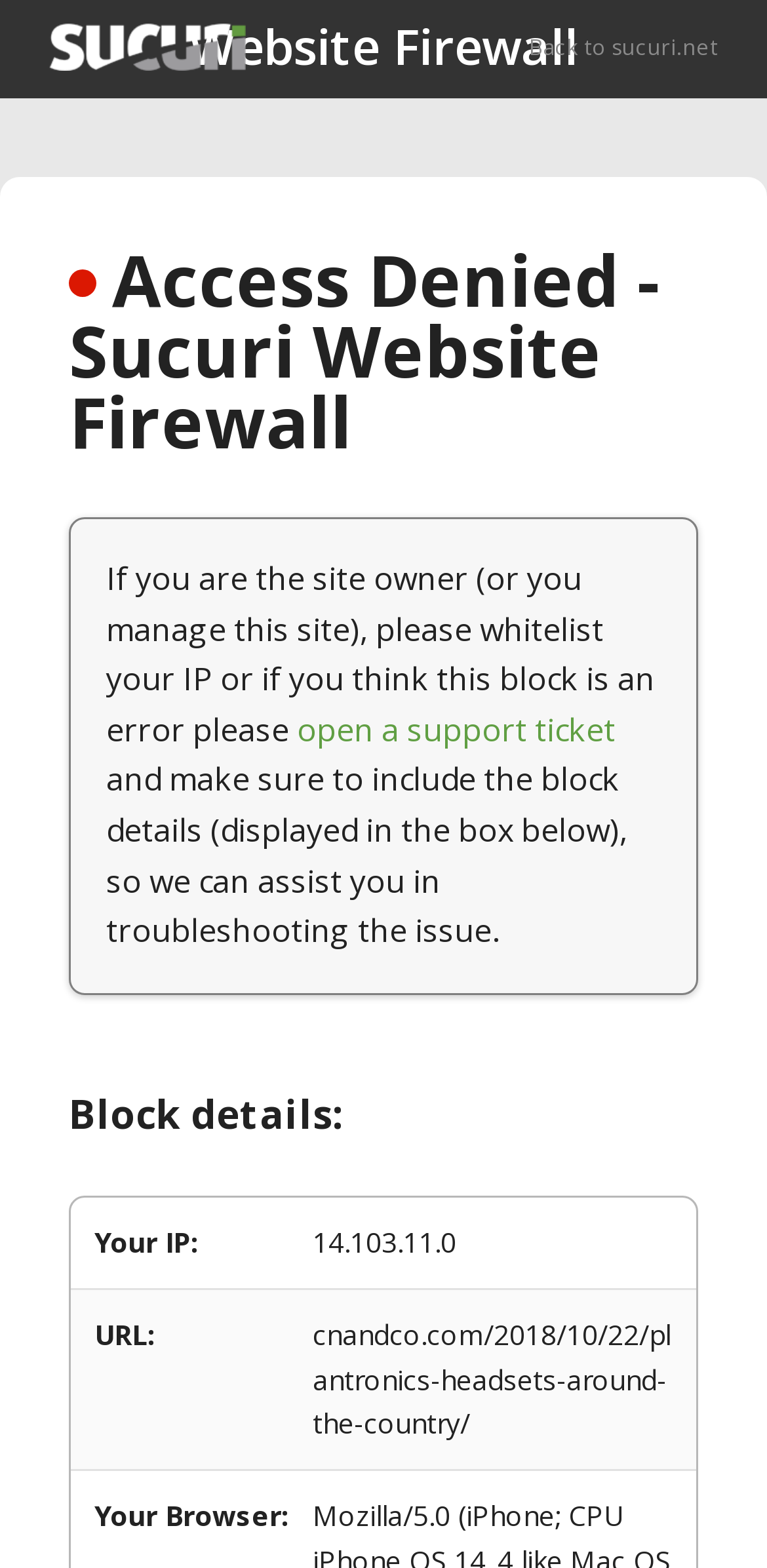Using details from the image, please answer the following question comprehensively:
What is the URL that triggered the block?

The URL that triggered the block can be found in the block details section, where it is listed as 'URL:' with the value 'cnandco.com/2018/10/22/plantronics-headsets-around-the-country/'.